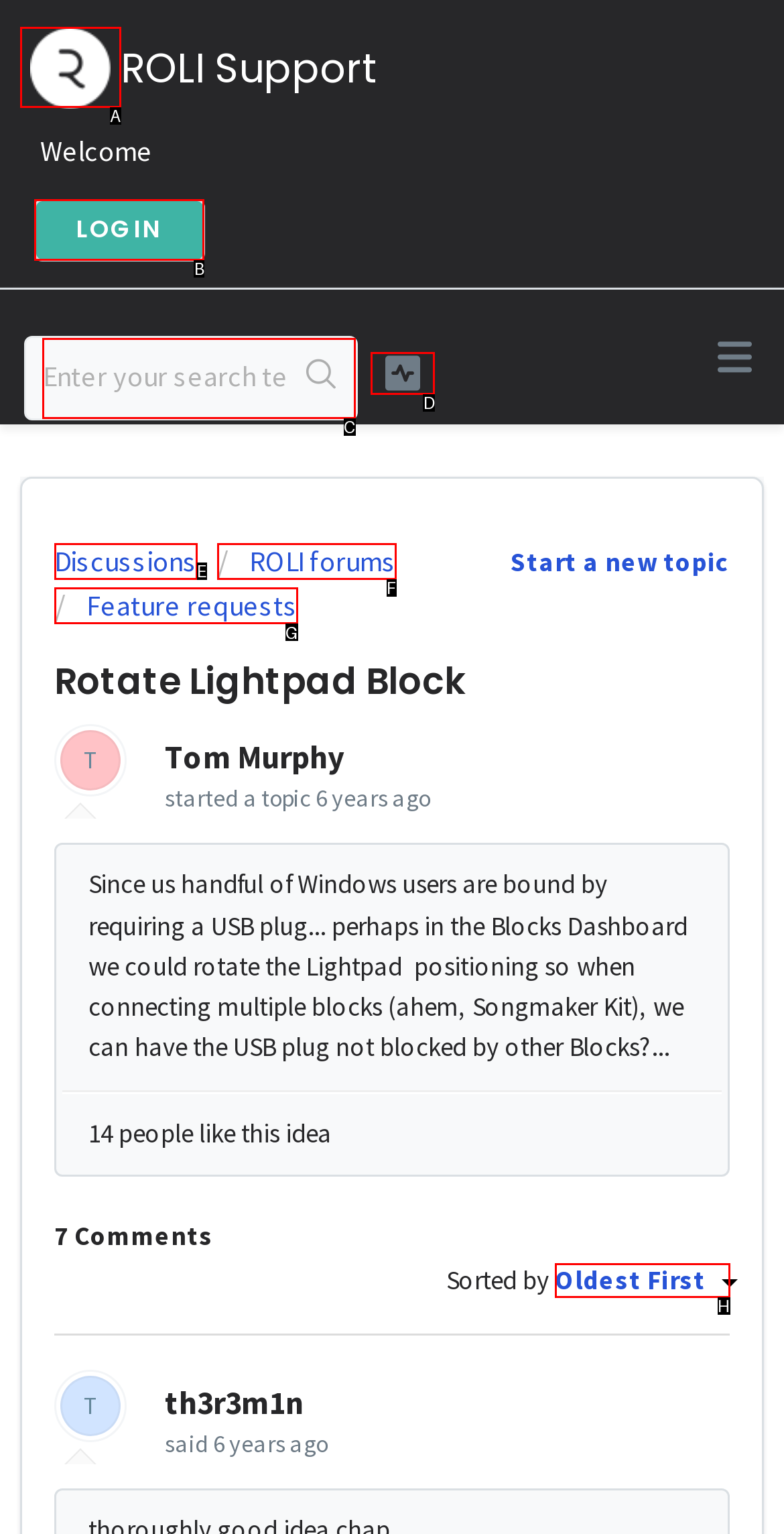Tell me which one HTML element best matches the description: Feature requests Answer with the option's letter from the given choices directly.

G